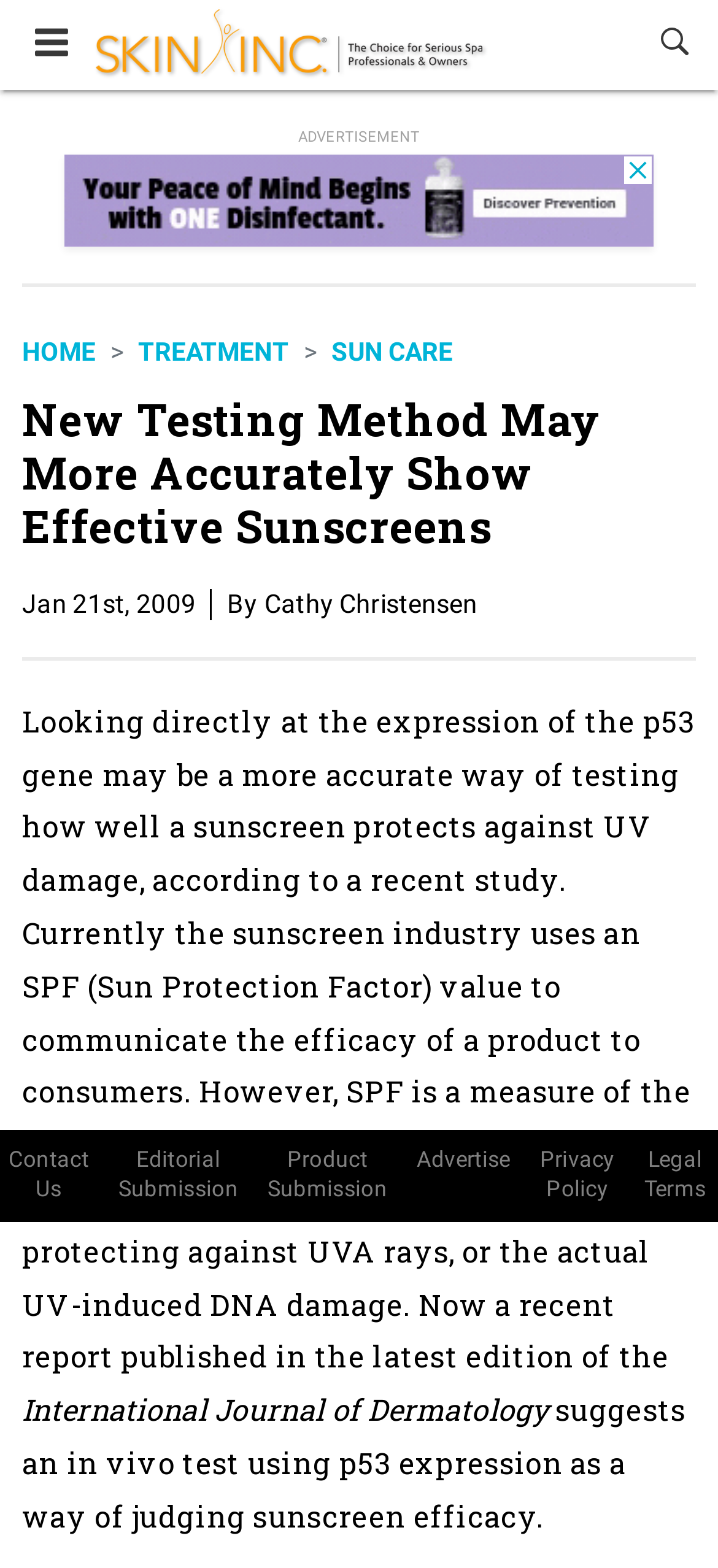Find the bounding box coordinates for the HTML element described as: "alt="Skin Inc."". The coordinates should consist of four float values between 0 and 1, i.e., [left, top, right, bottom].

[0.133, 0.006, 0.672, 0.047]